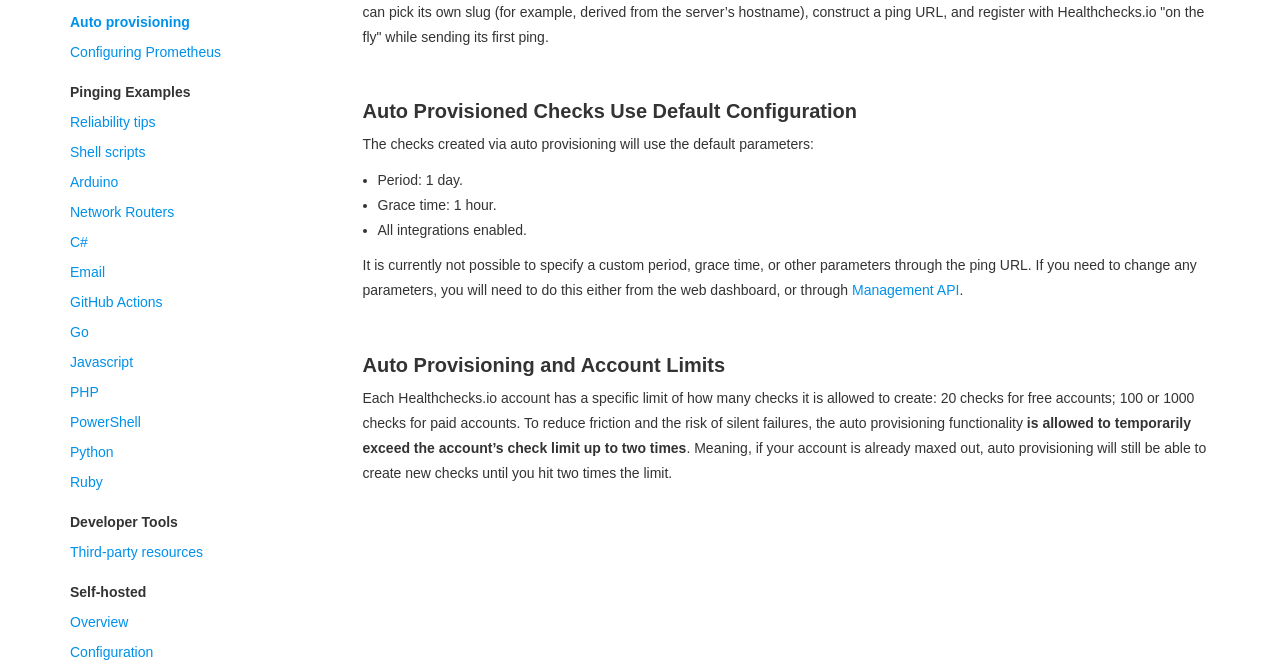Based on the element description: "Management API", identify the UI element and provide its bounding box coordinates. Use four float numbers between 0 and 1, [left, top, right, bottom].

[0.666, 0.421, 0.75, 0.445]